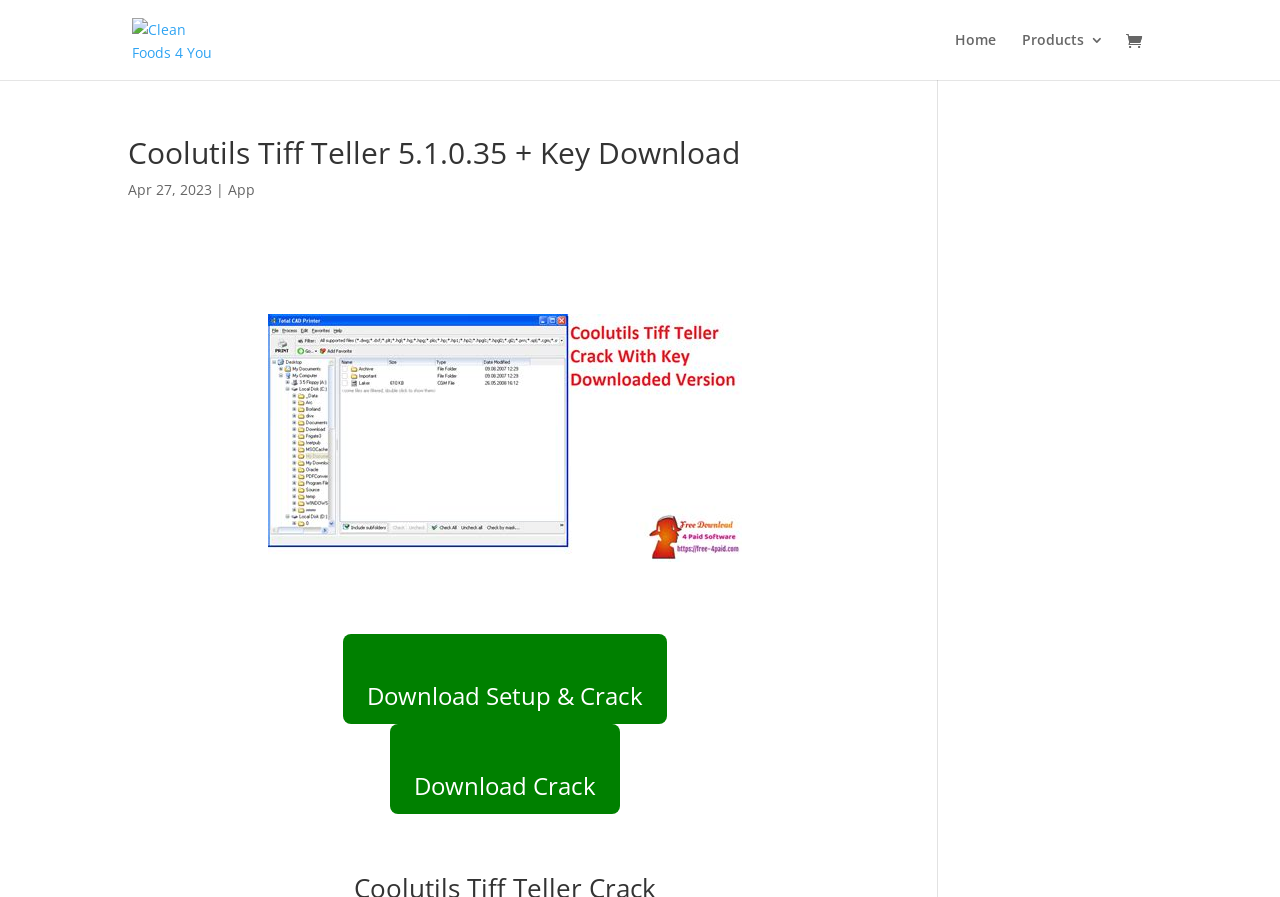Locate the bounding box coordinates of the clickable area to execute the instruction: "go to home page". Provide the coordinates as four float numbers between 0 and 1, represented as [left, top, right, bottom].

[0.746, 0.037, 0.778, 0.089]